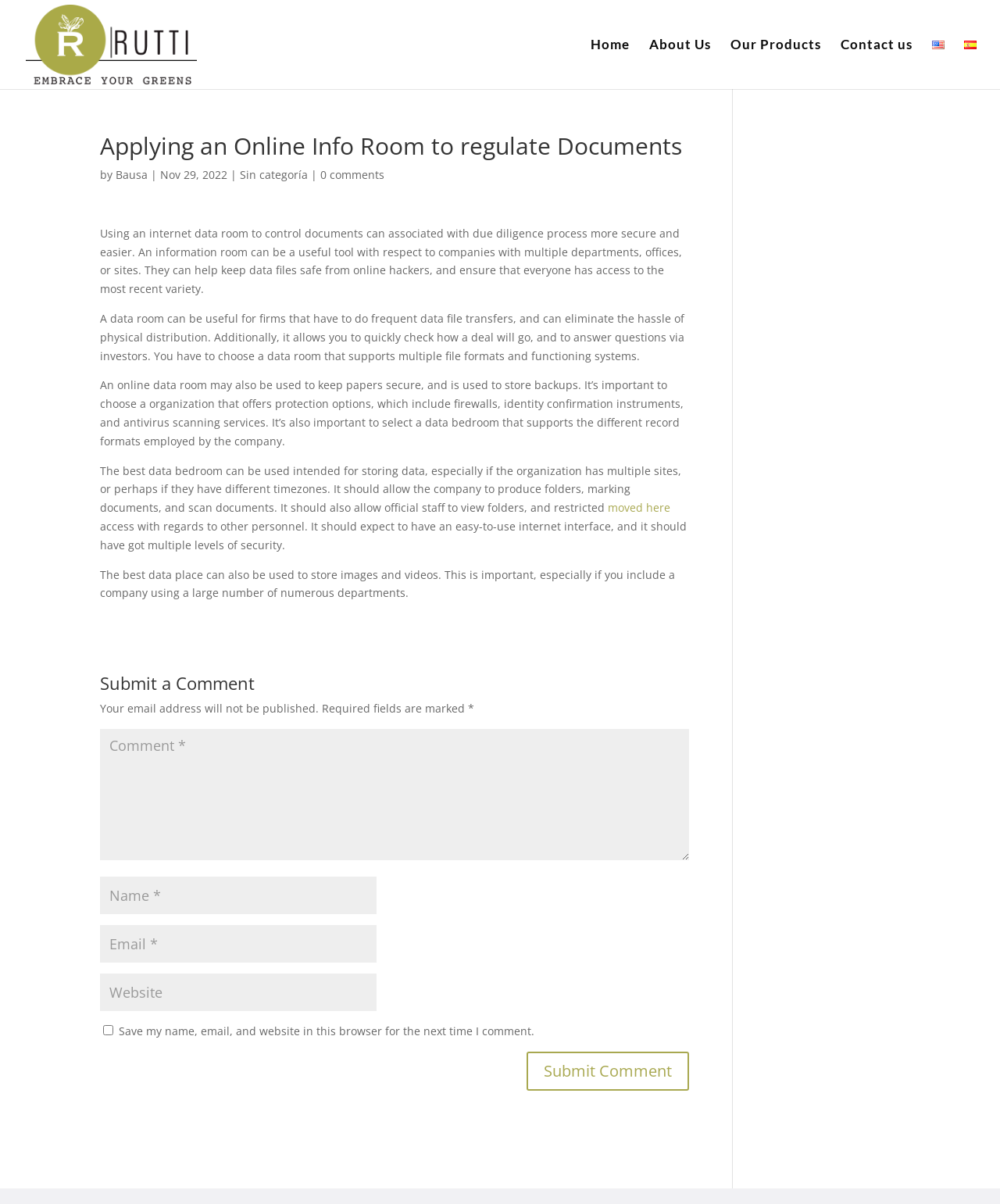Please identify the bounding box coordinates of the element's region that needs to be clicked to fulfill the following instruction: "Click the 'Home' link". The bounding box coordinates should consist of four float numbers between 0 and 1, i.e., [left, top, right, bottom].

[0.591, 0.032, 0.63, 0.074]